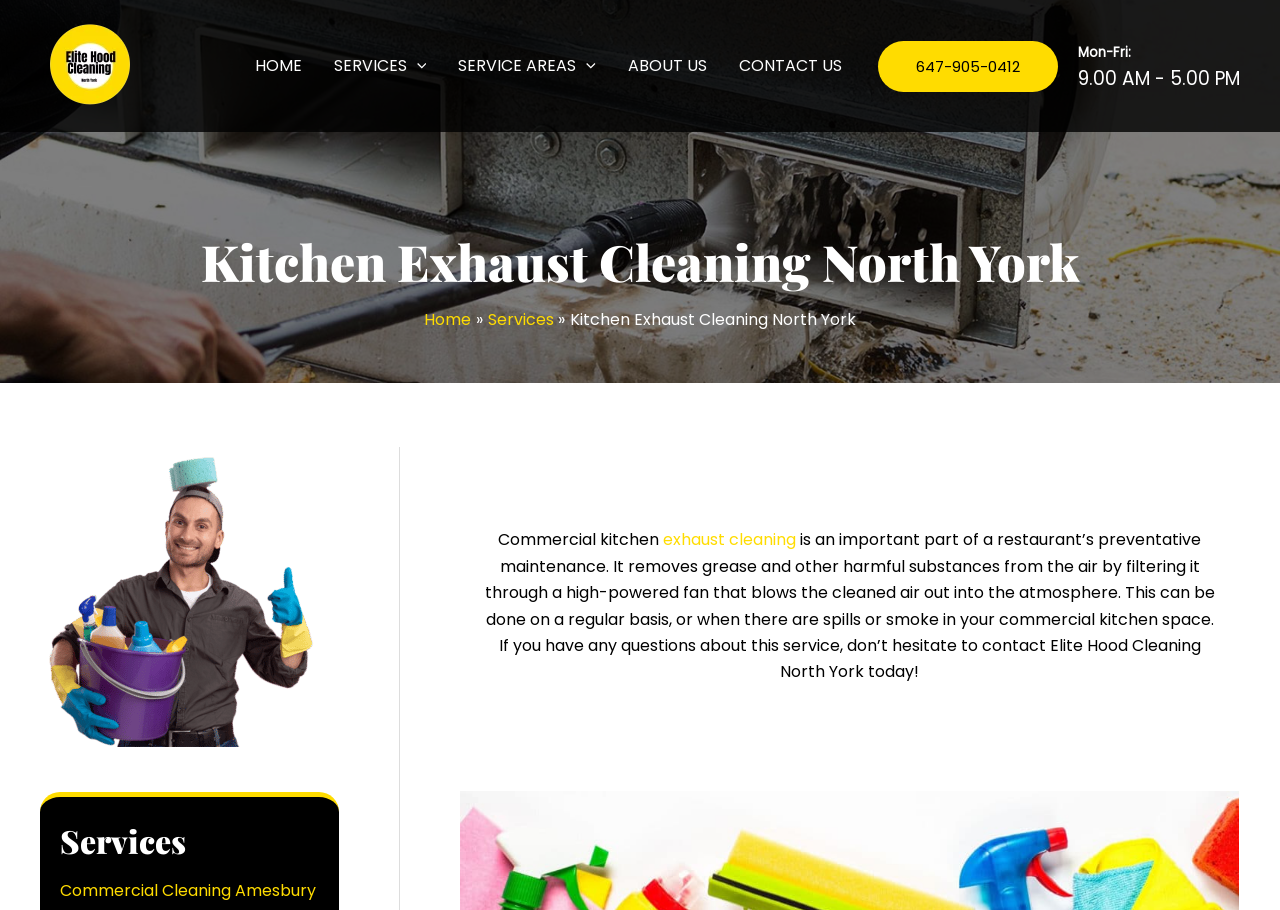Refer to the image and provide a thorough answer to this question:
What is the name of the company?

I found the company name by looking at the top-left corner of the webpage, where the logo and company name are usually located. The image with the text 'Elite Hood Cleaning North York' suggests that this is the company name.